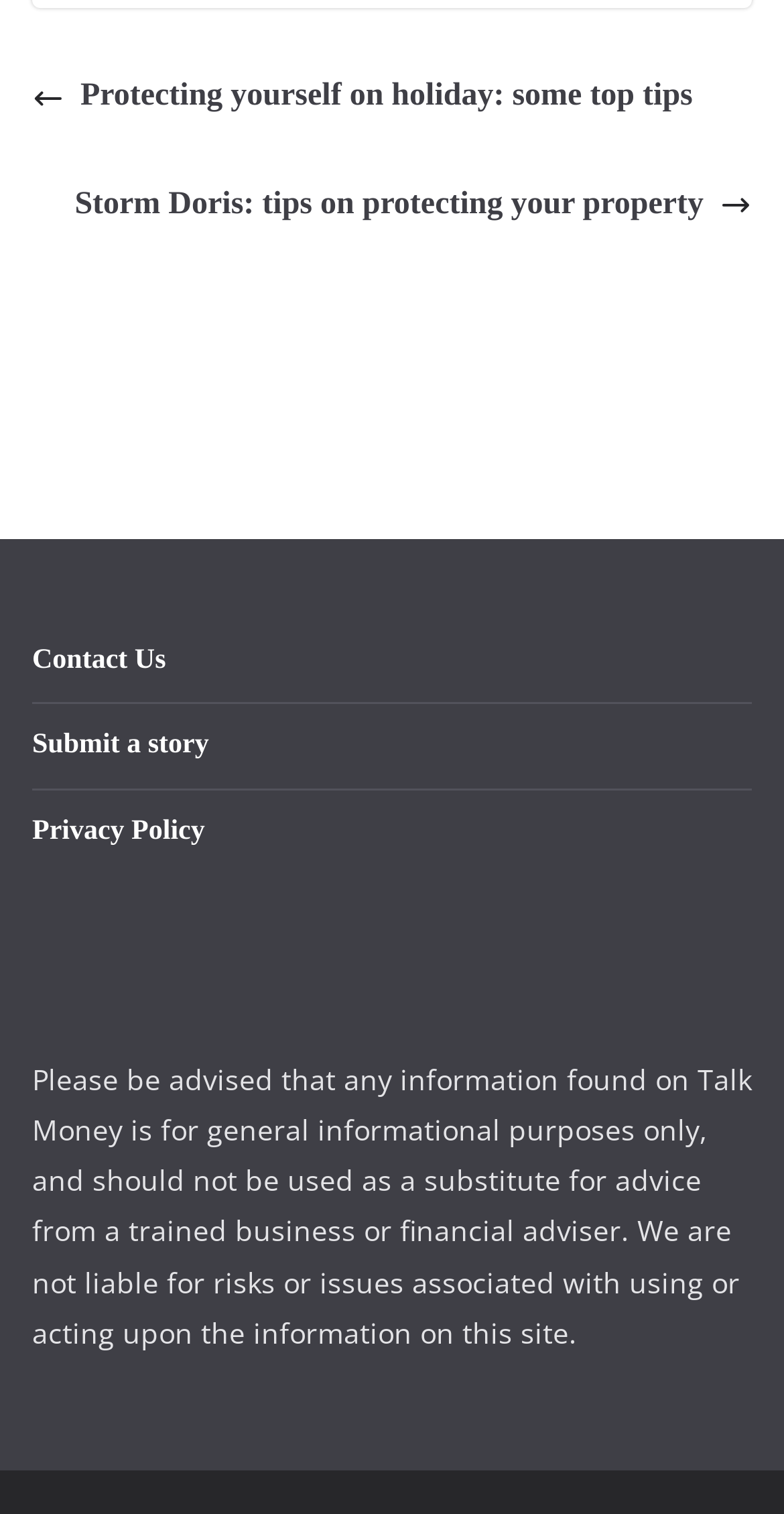Using the given element description, provide the bounding box coordinates (top-left x, top-left y, bottom-right x, bottom-right y) for the corresponding UI element in the screenshot: Submit a story

[0.041, 0.483, 0.266, 0.503]